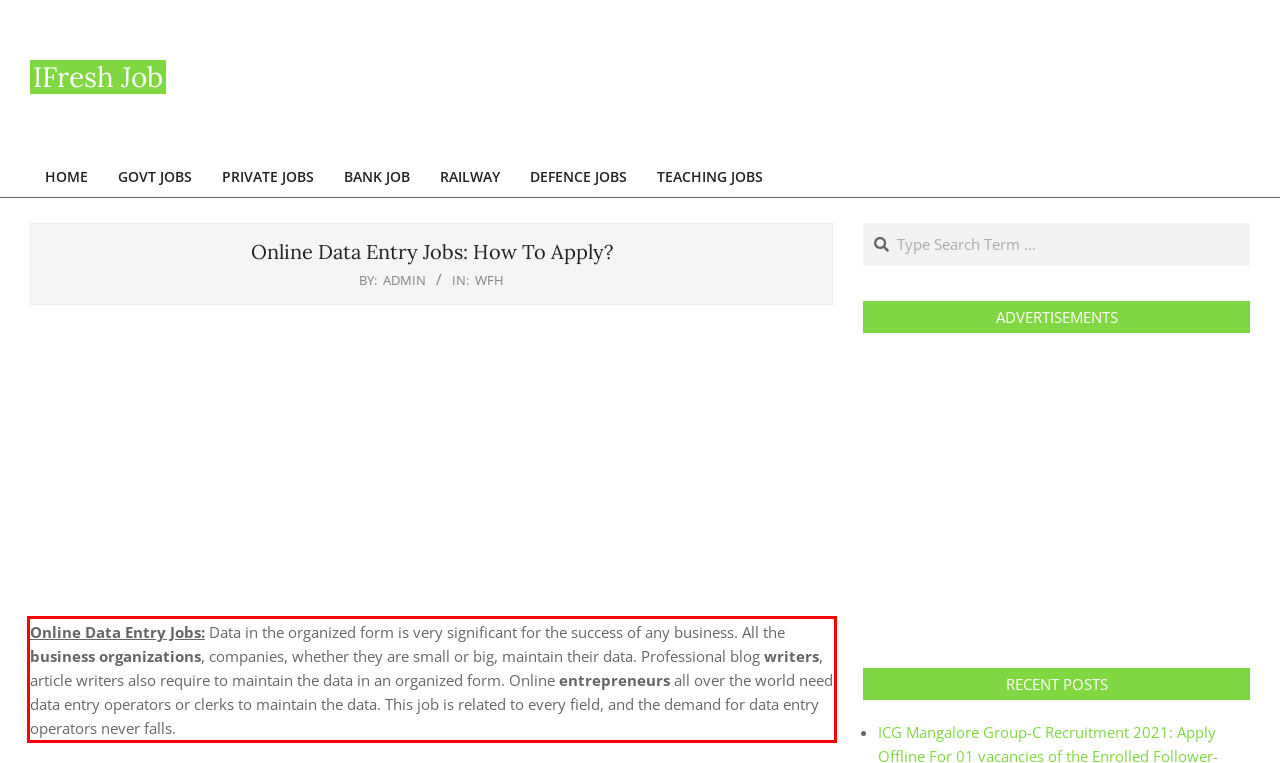Observe the screenshot of the webpage that includes a red rectangle bounding box. Conduct OCR on the content inside this red bounding box and generate the text.

Online Data Entry Jobs: Data in the organized form is very significant for the success of any business. All the business organizations, companies, whether they are small or big, maintain their data. Professional blog writers, article writers also require to maintain the data in an organized form. Online entrepreneurs all over the world need data entry operators or clerks to maintain the data. This job is related to every field, and the demand for data entry operators never falls.